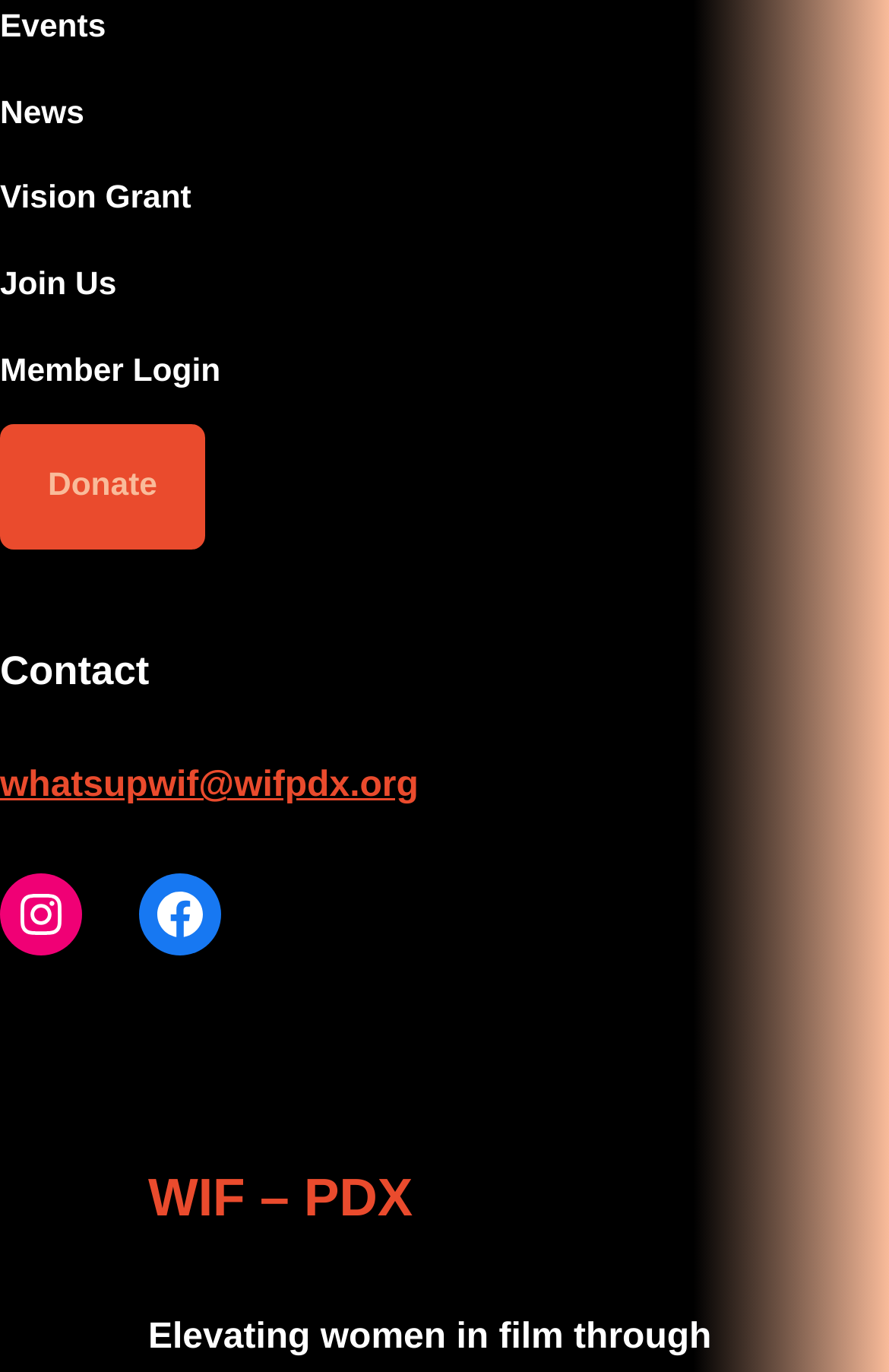Identify the bounding box coordinates of the region that needs to be clicked to carry out this instruction: "Follow WIF – PDX on Instagram". Provide these coordinates as four float numbers ranging from 0 to 1, i.e., [left, top, right, bottom].

[0.0, 0.636, 0.092, 0.696]